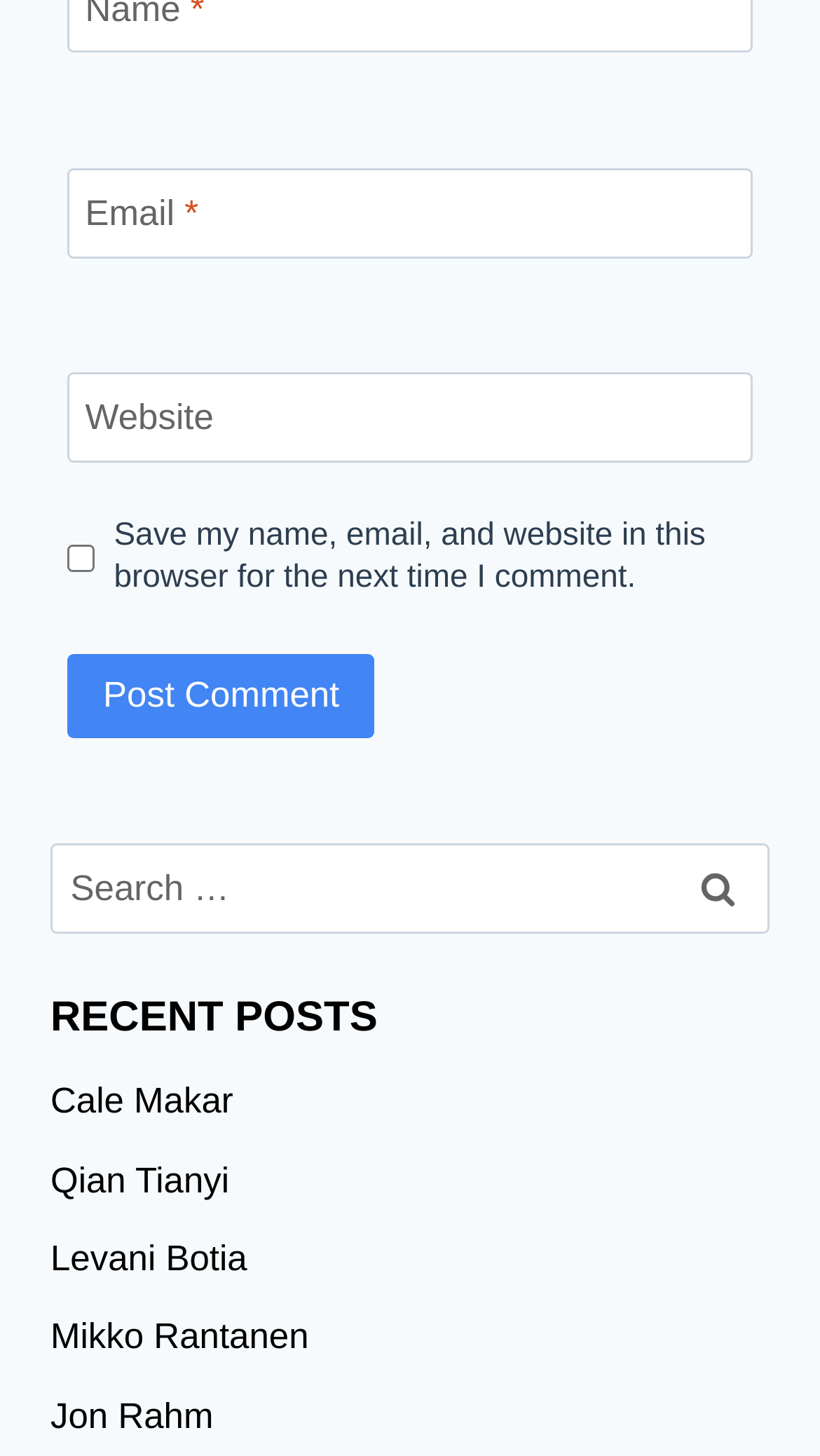What is the button below the 'Email' textbox?
Analyze the image and provide a thorough answer to the question.

I found a button below the 'Email' textbox with the label 'Post Comment', which suggests that it is used to submit a comment.